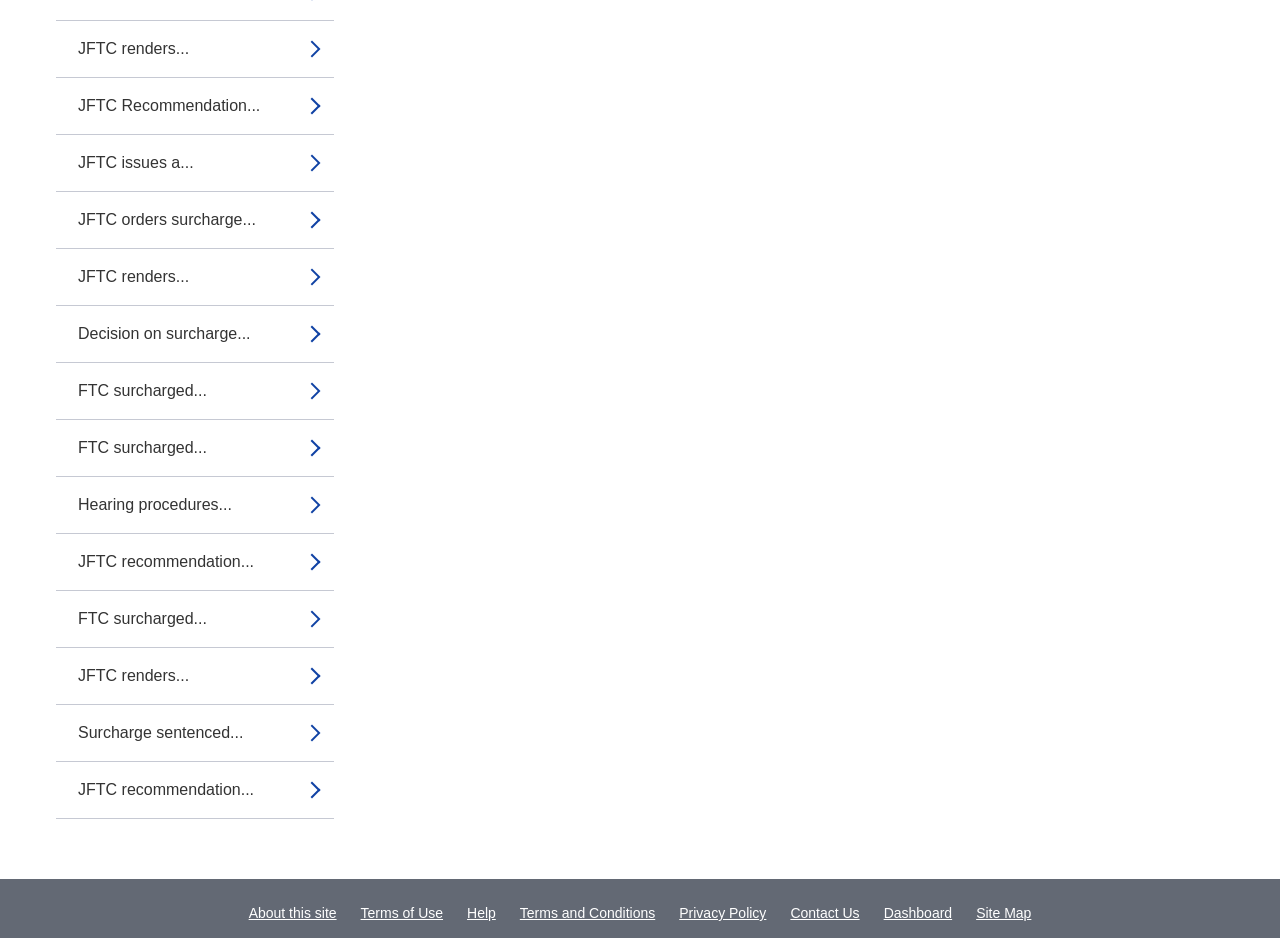Find the bounding box coordinates for the element that must be clicked to complete the instruction: "Go to the 'Packages' page". The coordinates should be four float numbers between 0 and 1, indicated as [left, top, right, bottom].

None